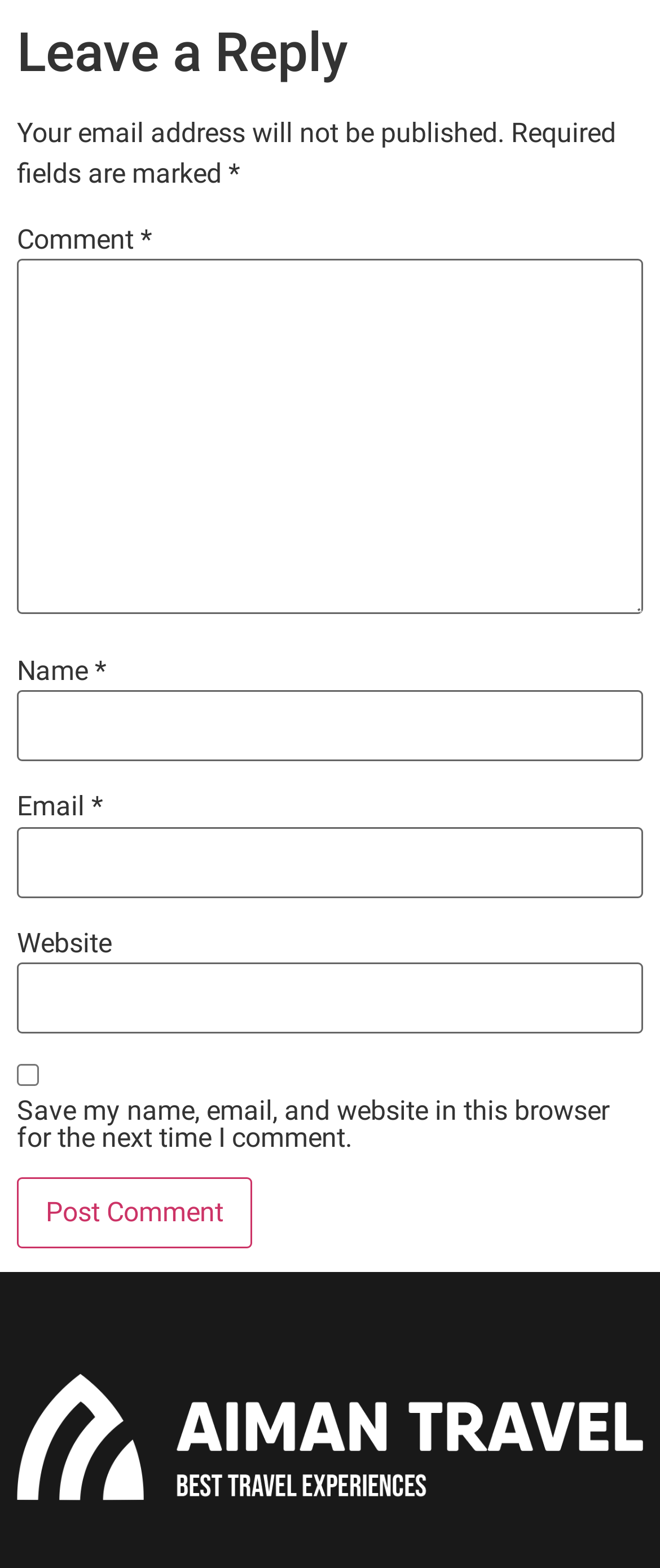What is the label of the last text field in the comment form?
Please give a detailed answer to the question using the information shown in the image.

The last text field in the comment form is labeled 'Website', as indicated by the StaticText element with the text 'Website' and the corresponding textbox element.